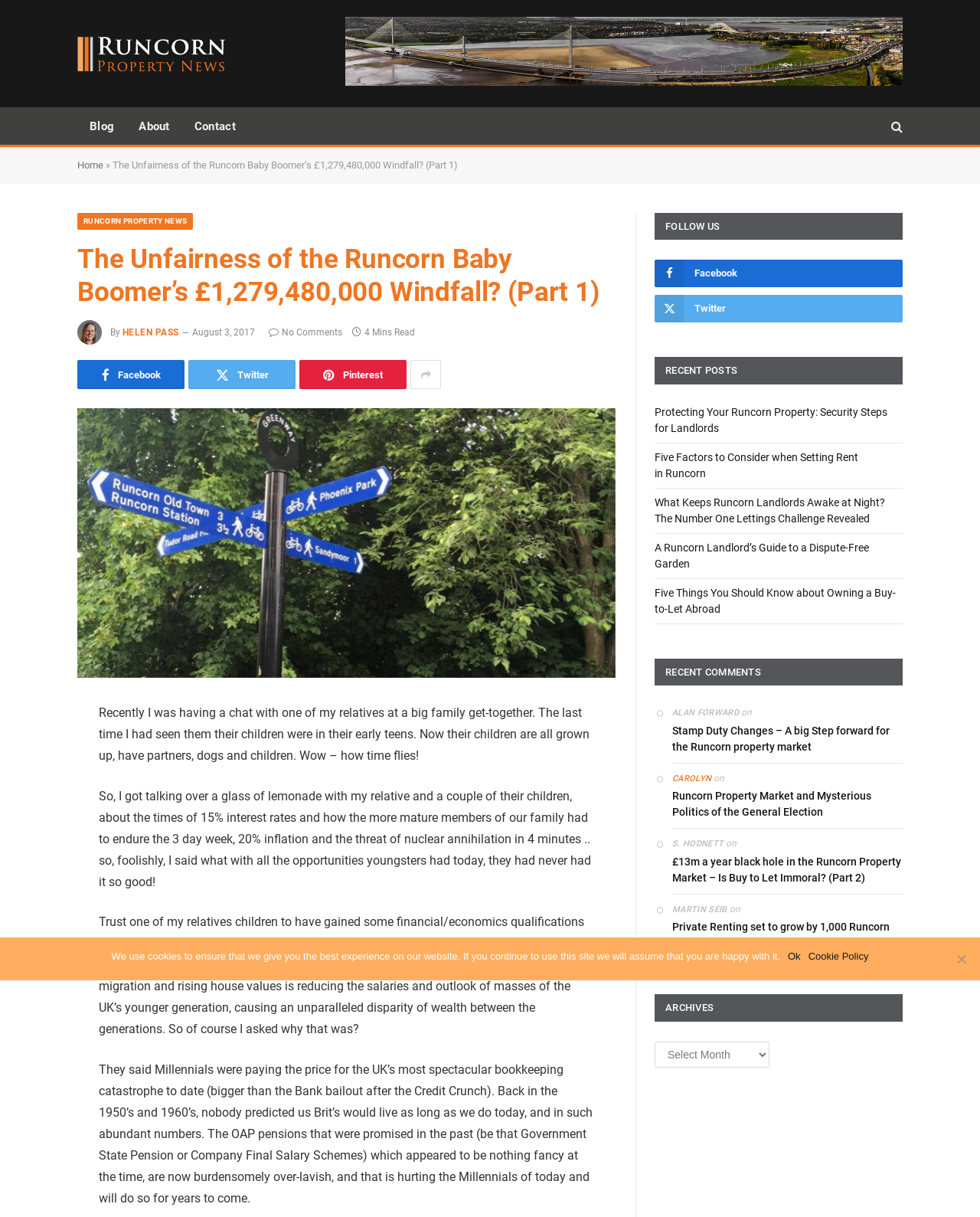Identify the bounding box coordinates for the element you need to click to achieve the following task: "Click the 'RUNCORN PROPERTY NEWS' link". The coordinates must be four float values ranging from 0 to 1, formatted as [left, top, right, bottom].

[0.079, 0.175, 0.197, 0.189]